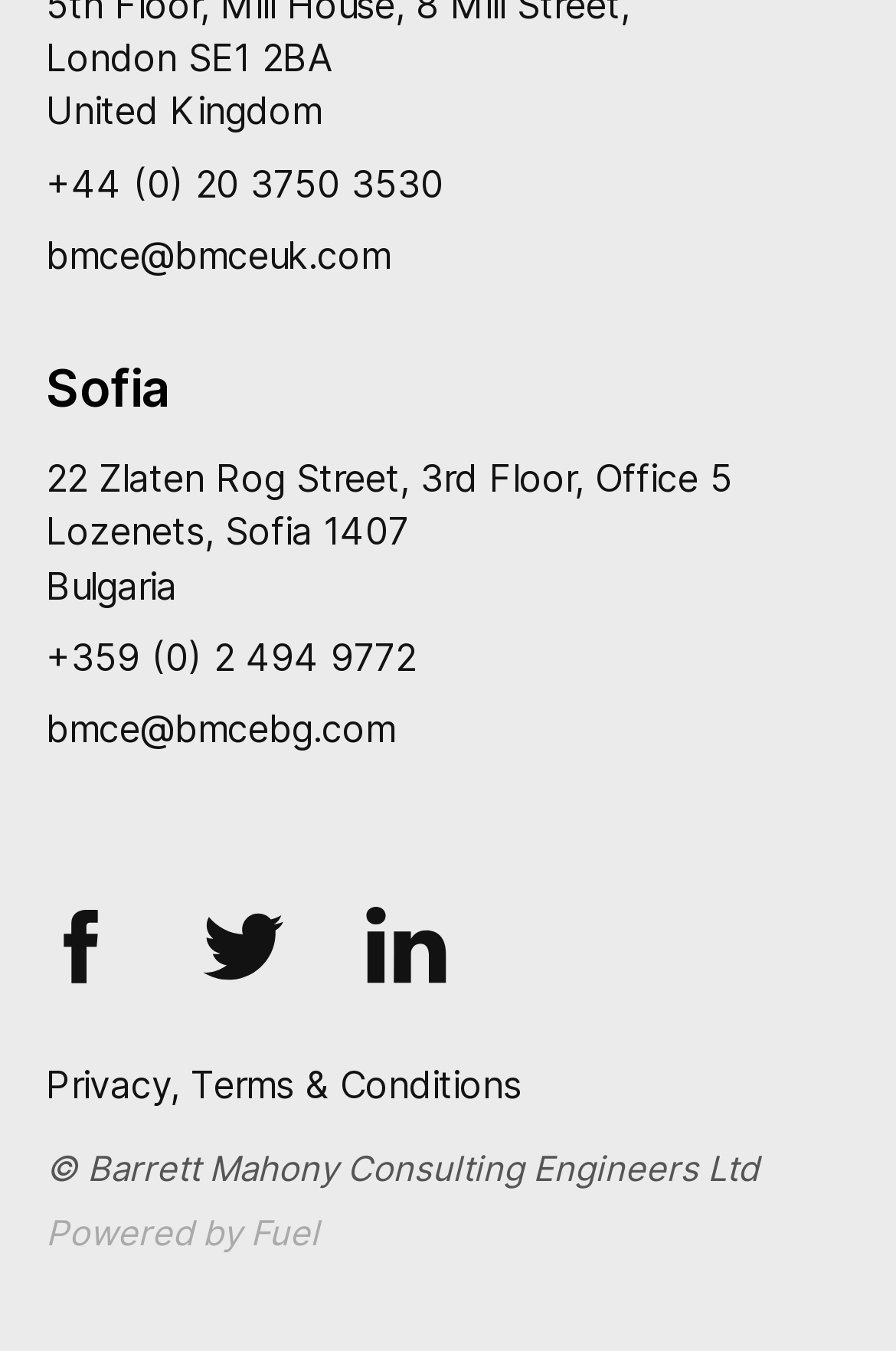Determine the bounding box coordinates for the clickable element required to fulfill the instruction: "Visit PRESS & MEETINGS". Provide the coordinates as four float numbers between 0 and 1, i.e., [left, top, right, bottom].

None